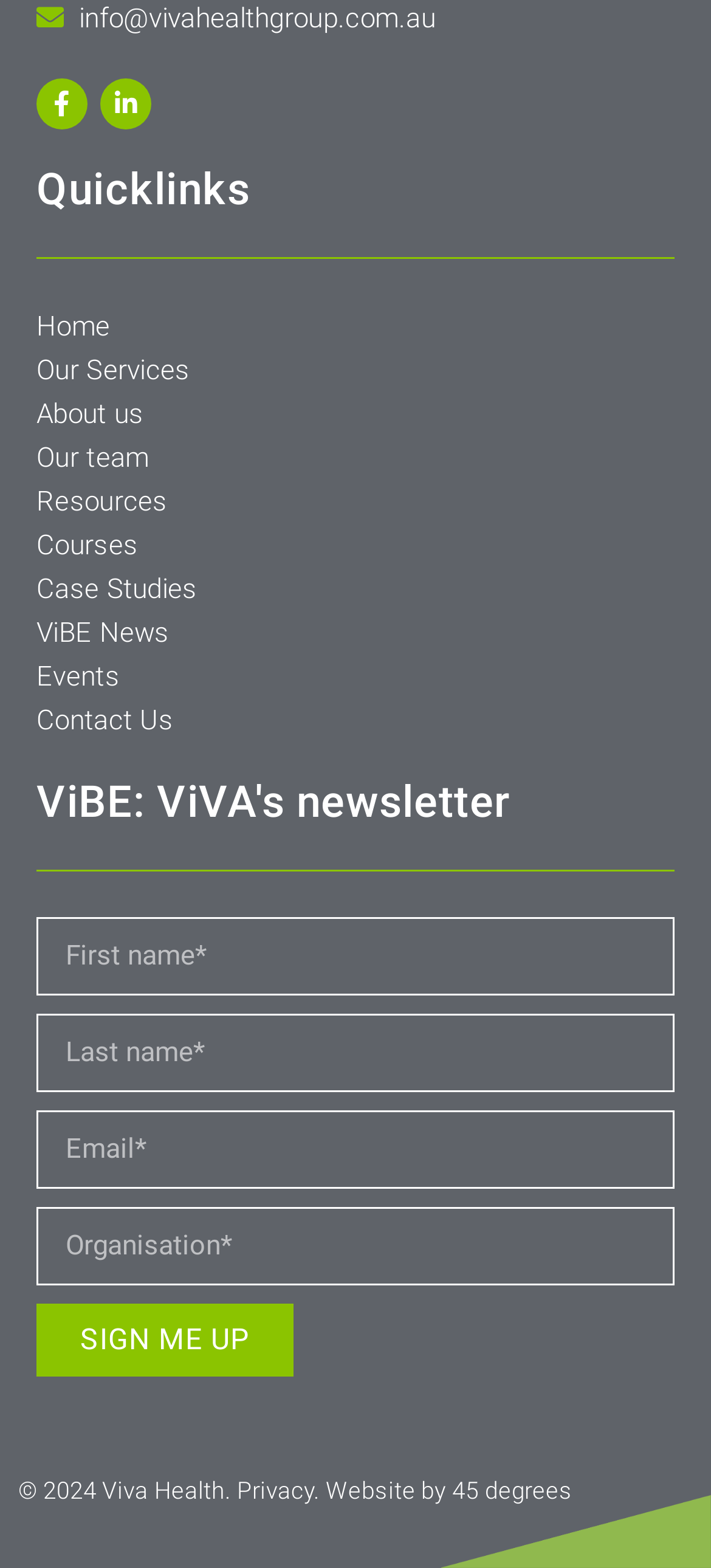Pinpoint the bounding box coordinates of the clickable area necessary to execute the following instruction: "Click the Contact Us link". The coordinates should be given as four float numbers between 0 and 1, namely [left, top, right, bottom].

[0.051, 0.446, 0.949, 0.474]